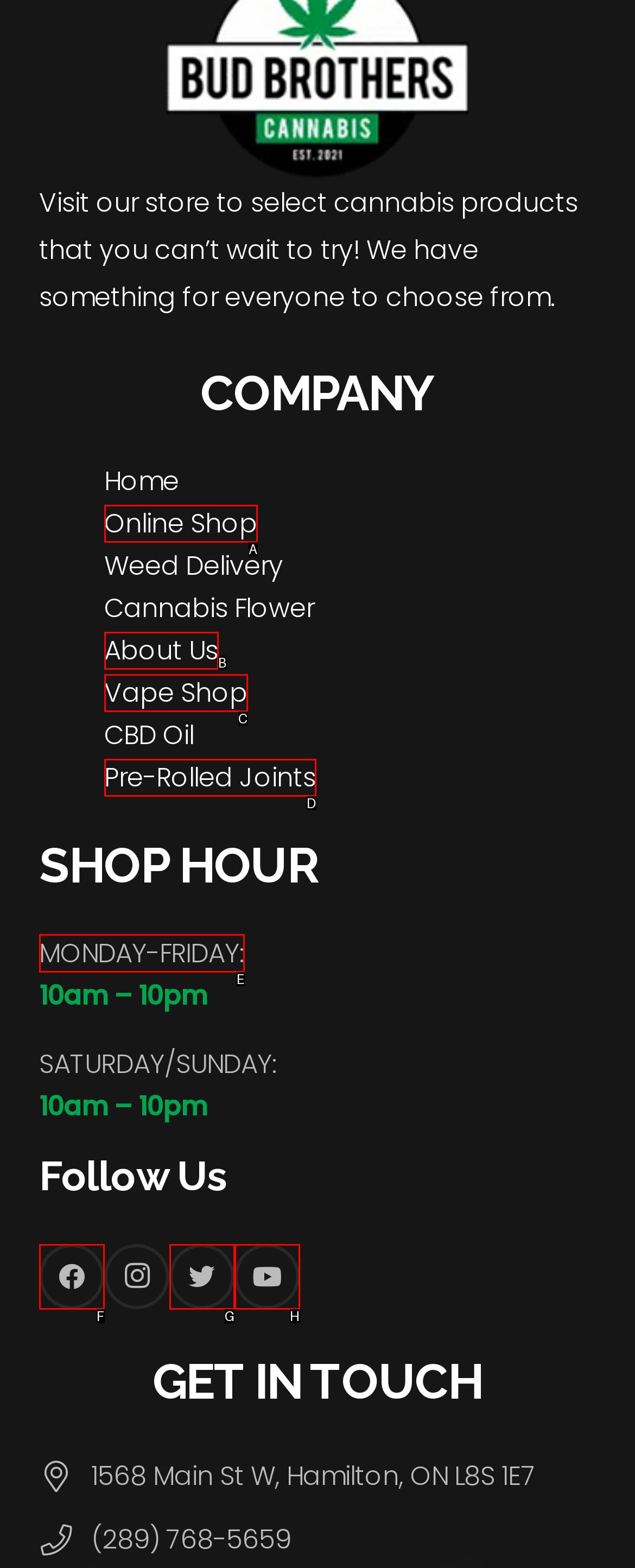Select the HTML element that needs to be clicked to perform the task: Login to the website. Reply with the letter of the chosen option.

None